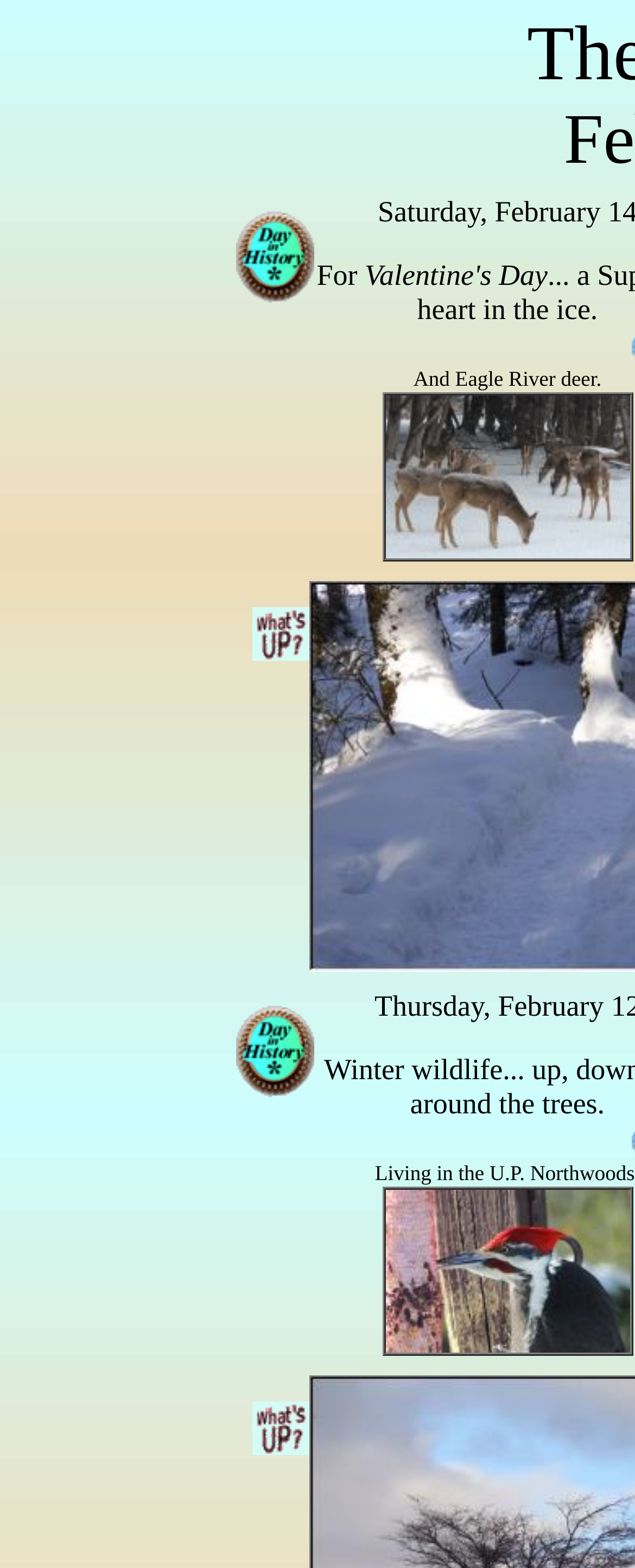Describe all visible elements and their arrangement on the webpage.

The webpage is titled "U.P. Pasty Cam" and features a collection of links and images. At the top, there is a section with a link labeled "This Day" accompanied by an image, and a text paragraph "And Eagle River deer." Below this section, there is a table with multiple rows, each containing a link with an image and a label. The labels include "Oh deer!", "This Day", and "Pileated". 

The links and images are positioned in a grid-like structure, with the links and images aligned horizontally within each row. The images are relatively small, taking up about a quarter of the page's width. The links are placed directly above their corresponding images. 

There are also two standalone links with question mark labels, one located above the middle section and another at the bottom of the page. These links are accompanied by small images. Overall, the webpage has a simple and organized structure, with a focus on presenting a series of links and images.